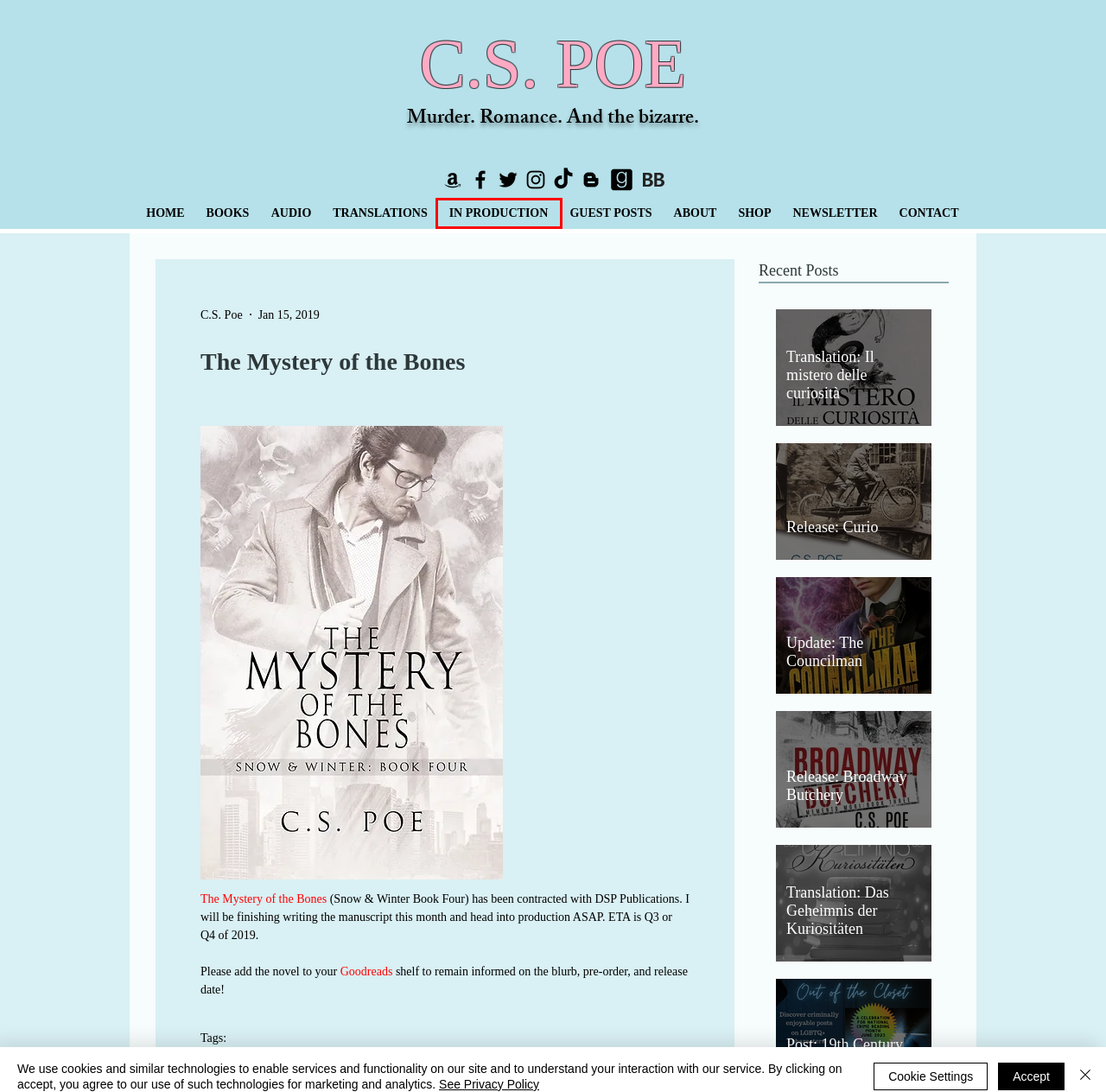You are given a screenshot depicting a webpage with a red bounding box around a UI element. Select the description that best corresponds to the new webpage after clicking the selected element. Here are the choices:
A. Books | C.S. Poe
B. Release: Curio
C. Translation: Il mistero delle curiosità
D. In Production | C.S. Poe
E. Biography | C.S. Poe
F. novel | cspoe
G. Privacy Policy | C.S. Poe
H. Snow & Winter | cspoe

D